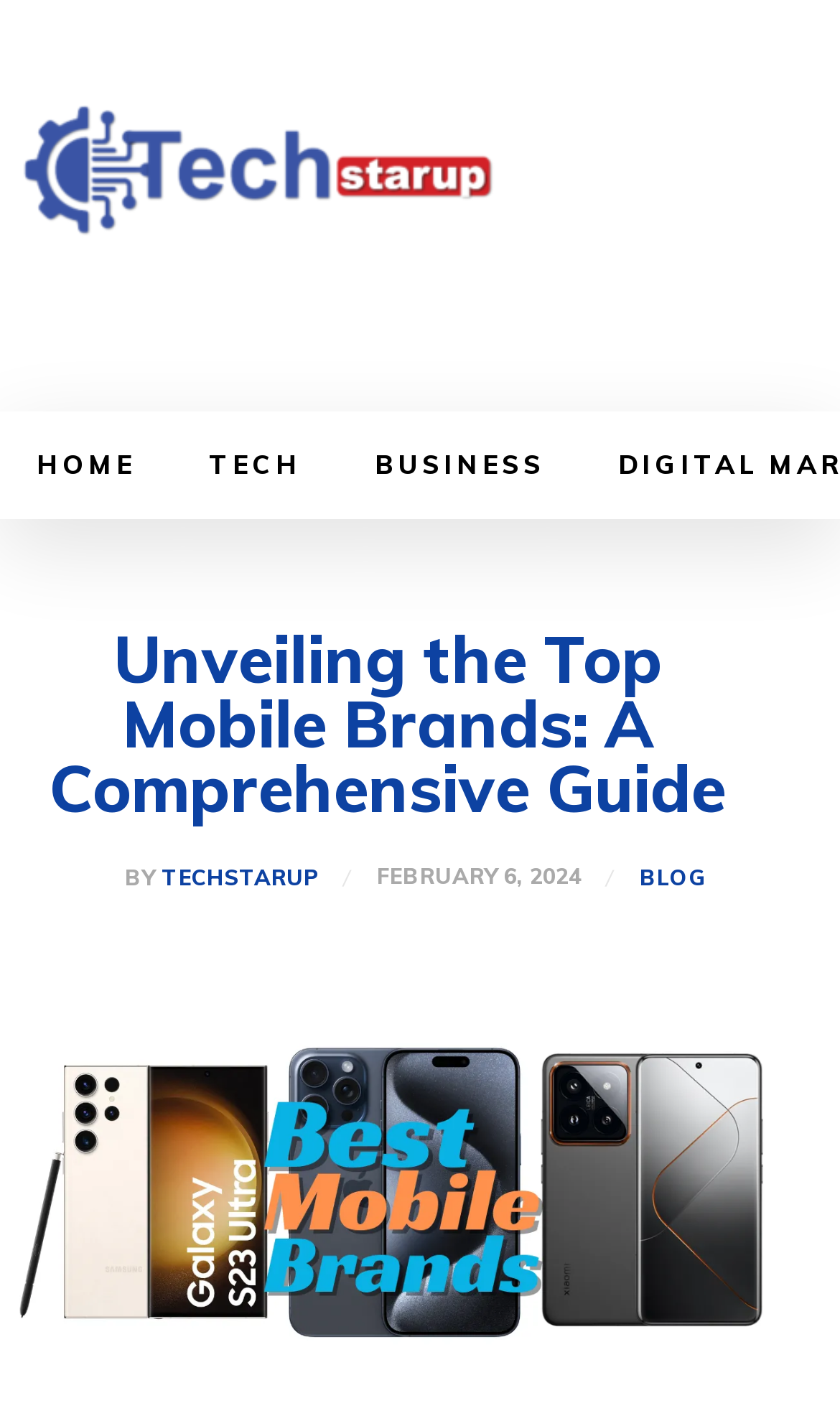What are the main categories on the website?
Based on the screenshot, respond with a single word or phrase.

HOME, TECH, BUSINESS